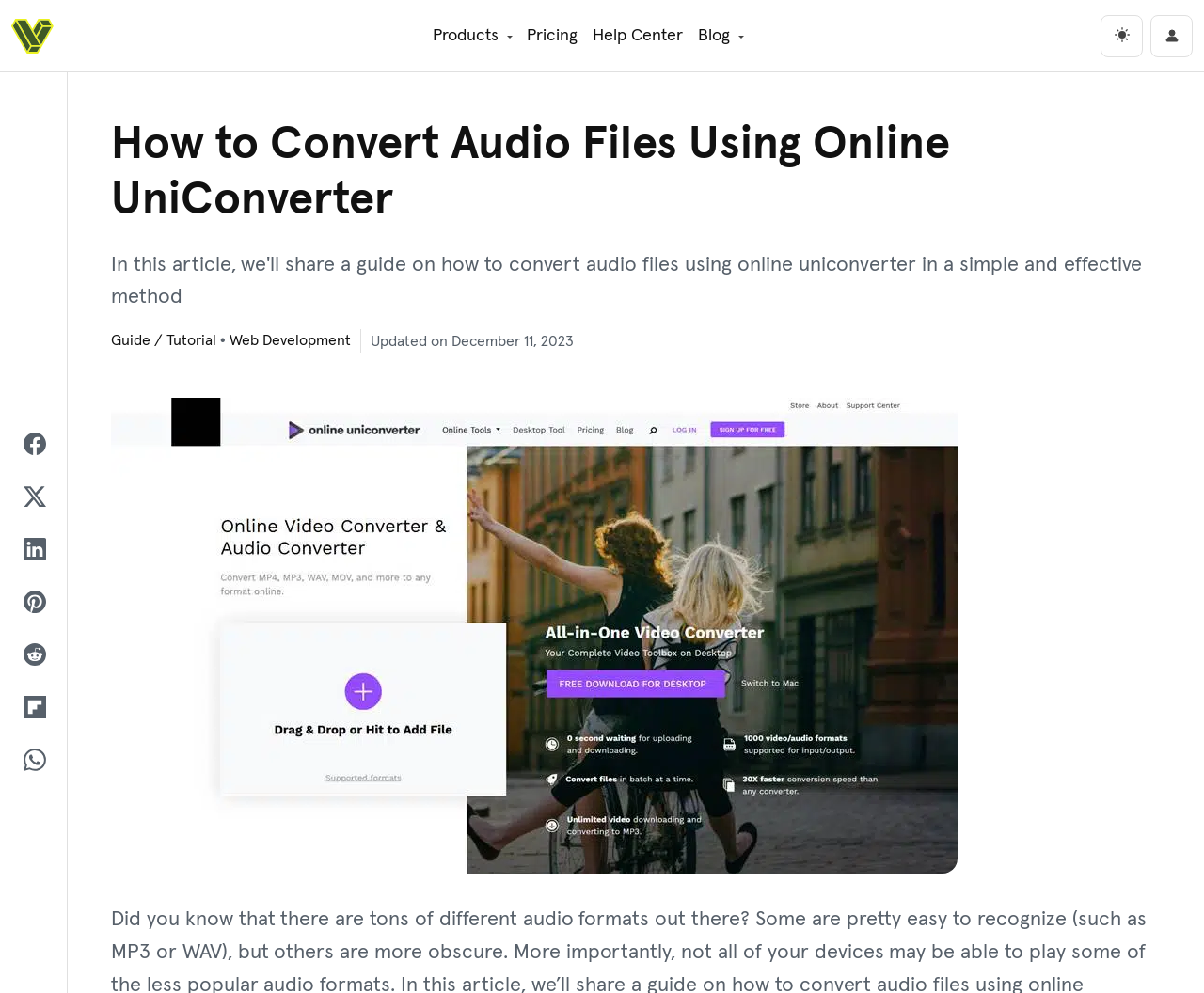How many links are there under the 'Account' section?
Analyze the image and provide a thorough answer to the question.

I counted the number of links under the 'Account' section, which are 6 links with images, so there are 6 links.